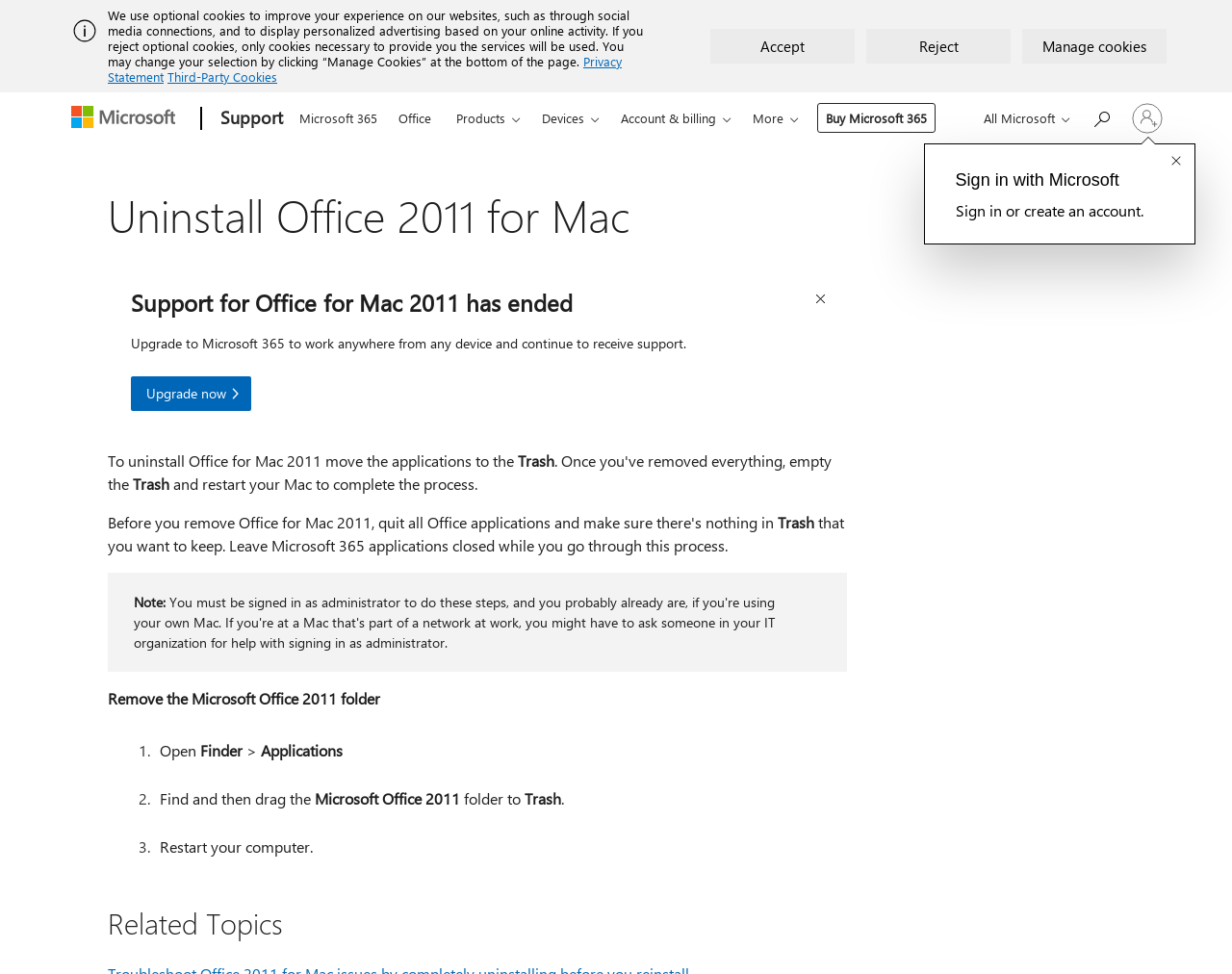Give a one-word or short phrase answer to the question: 
What is the alternative to Office 2011 for Mac?

Microsoft 365